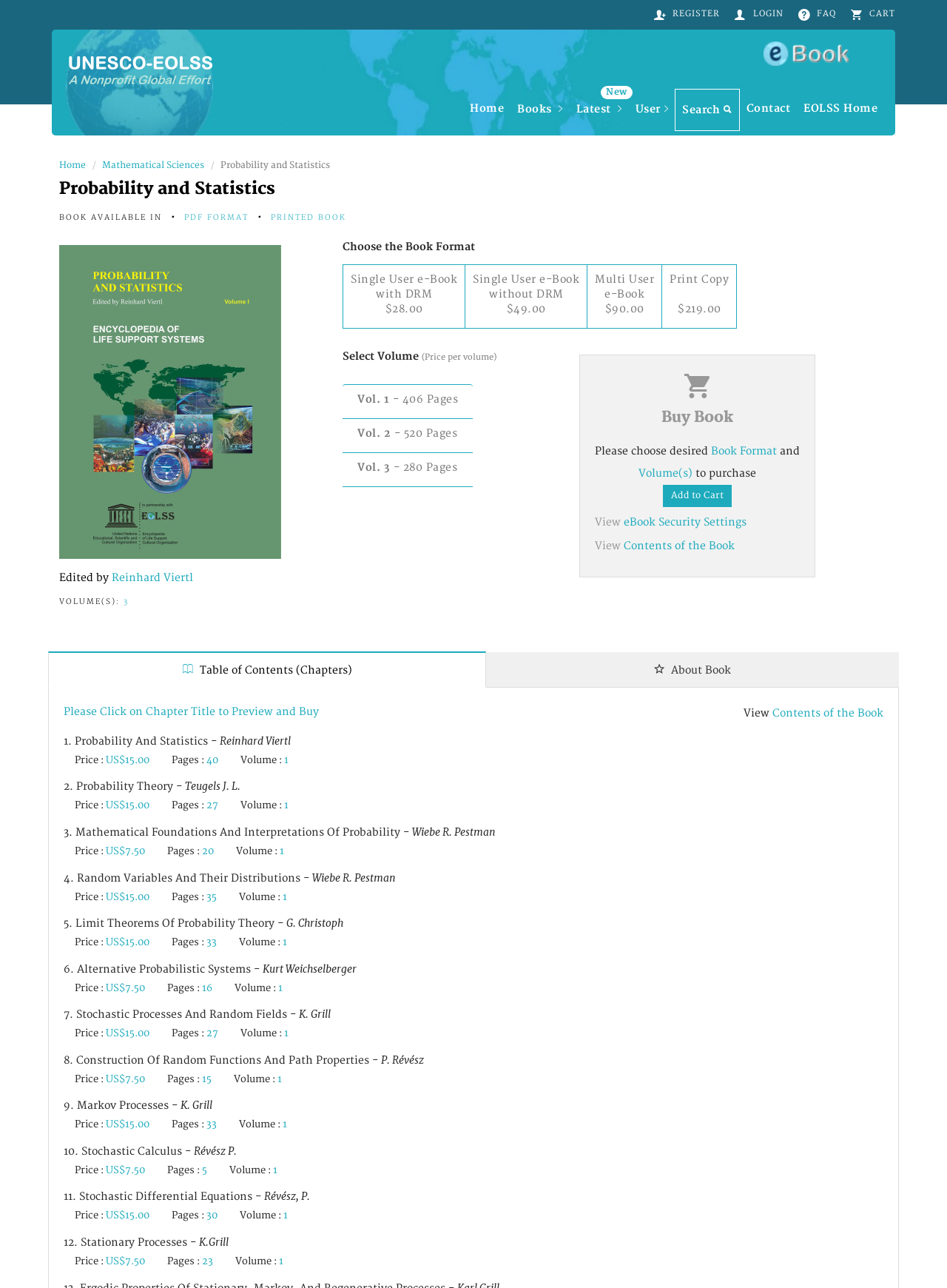Please identify the bounding box coordinates of the region to click in order to complete the given instruction: "Click on REGISTER". The coordinates should be four float numbers between 0 and 1, i.e., [left, top, right, bottom].

[0.691, 0.005, 0.76, 0.019]